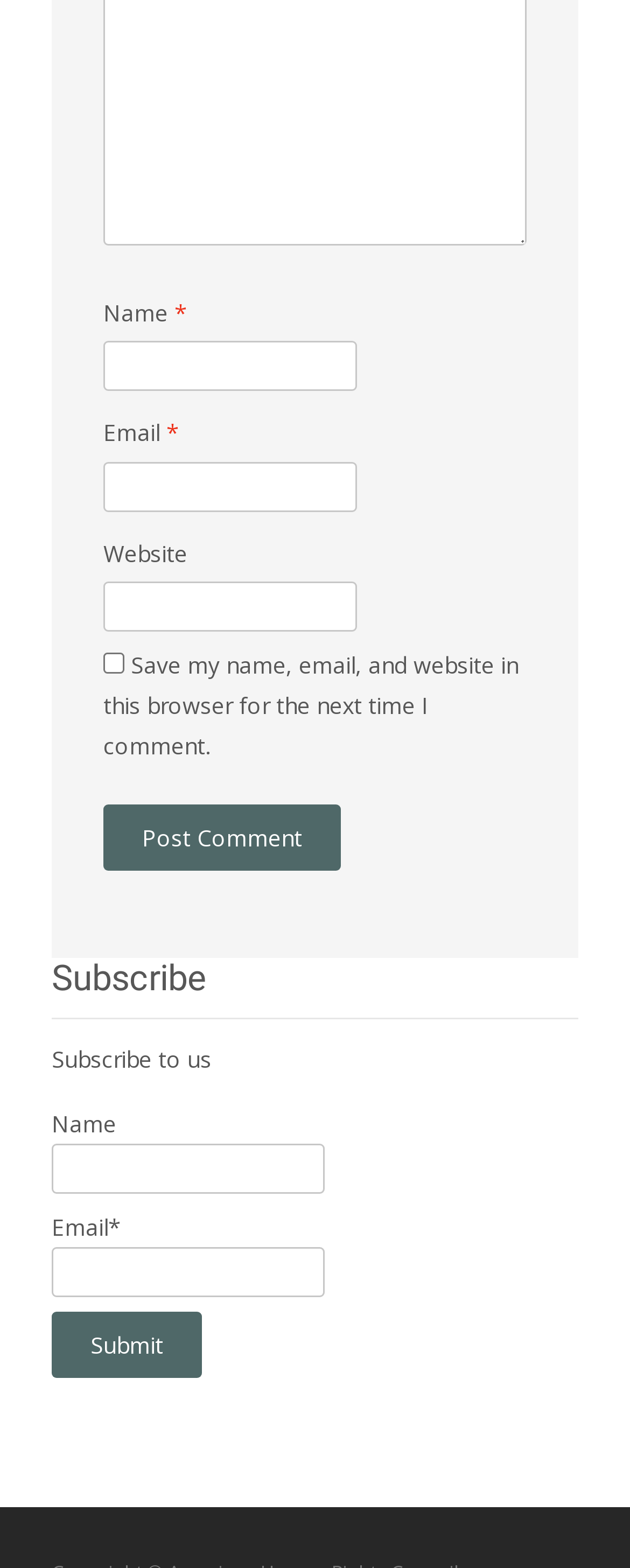Find the bounding box coordinates for the area that must be clicked to perform this action: "Submit a comment".

[0.164, 0.513, 0.541, 0.556]